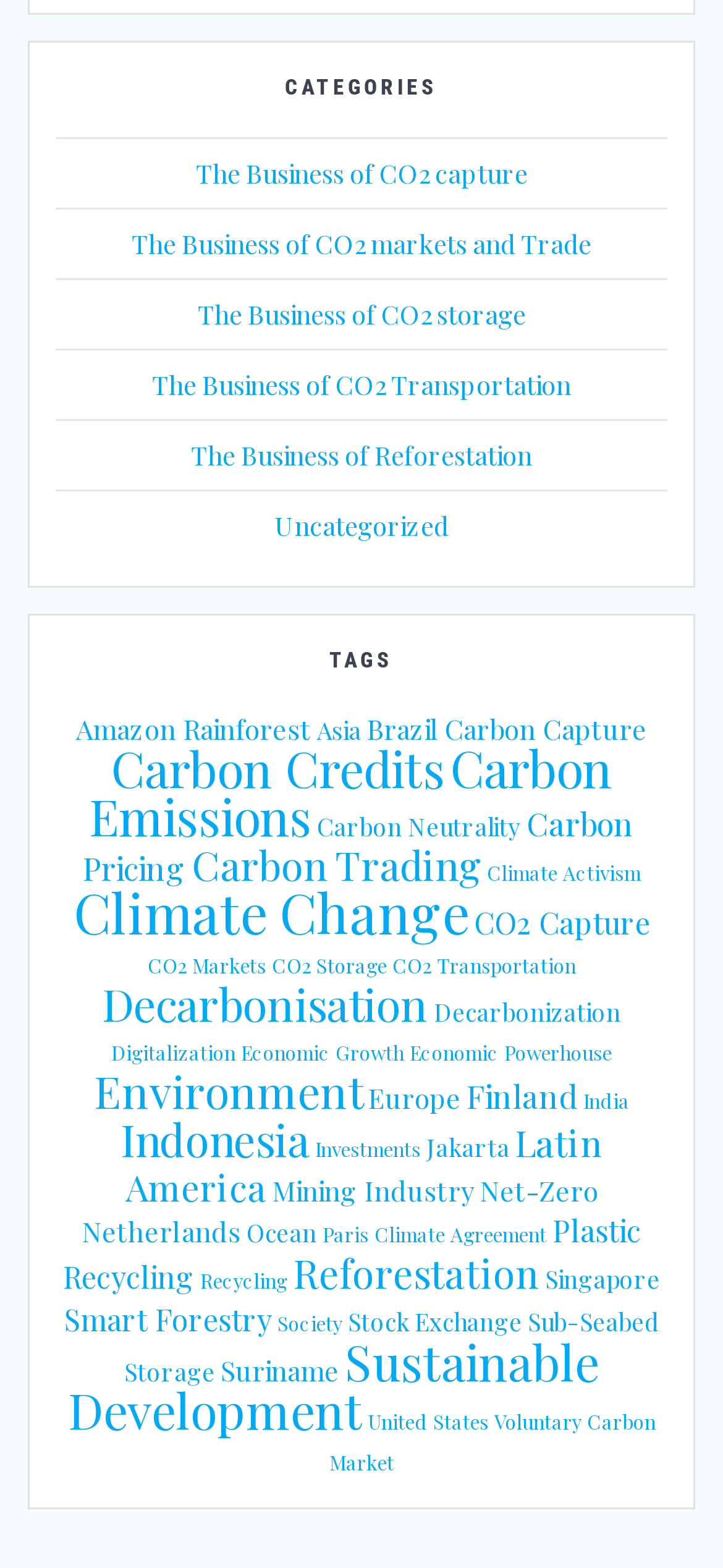Provide the bounding box coordinates for the UI element that is described by this text: "The Business of CO2 Transportation". The coordinates should be in the form of four float numbers between 0 and 1: [left, top, right, bottom].

[0.21, 0.234, 0.79, 0.256]